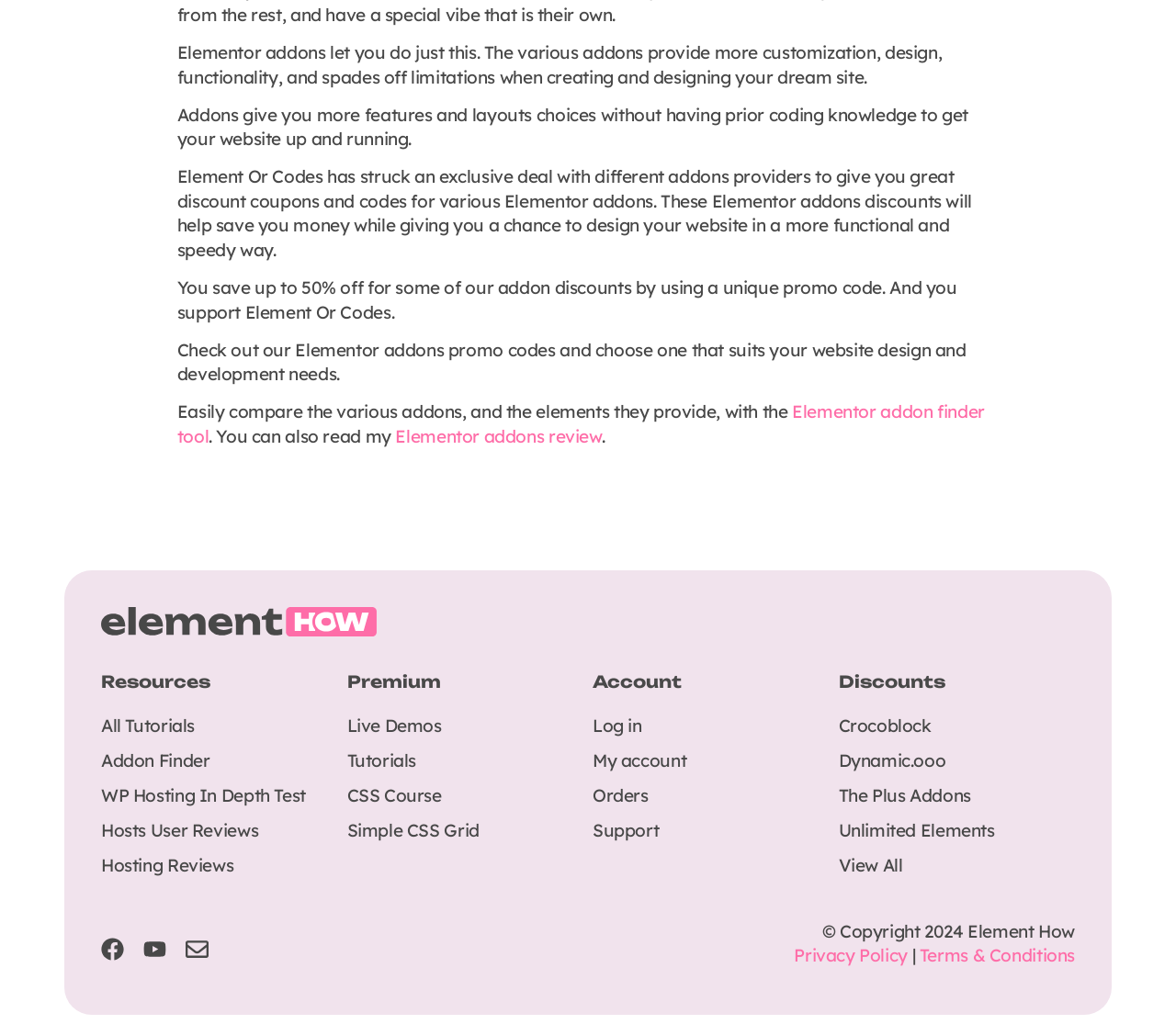Observe the image and answer the following question in detail: How much can you save with Elementor addon discounts?

According to the text, you can save up to 50% off for some of the addon discounts by using a unique promo code, which supports Element Or Codes.